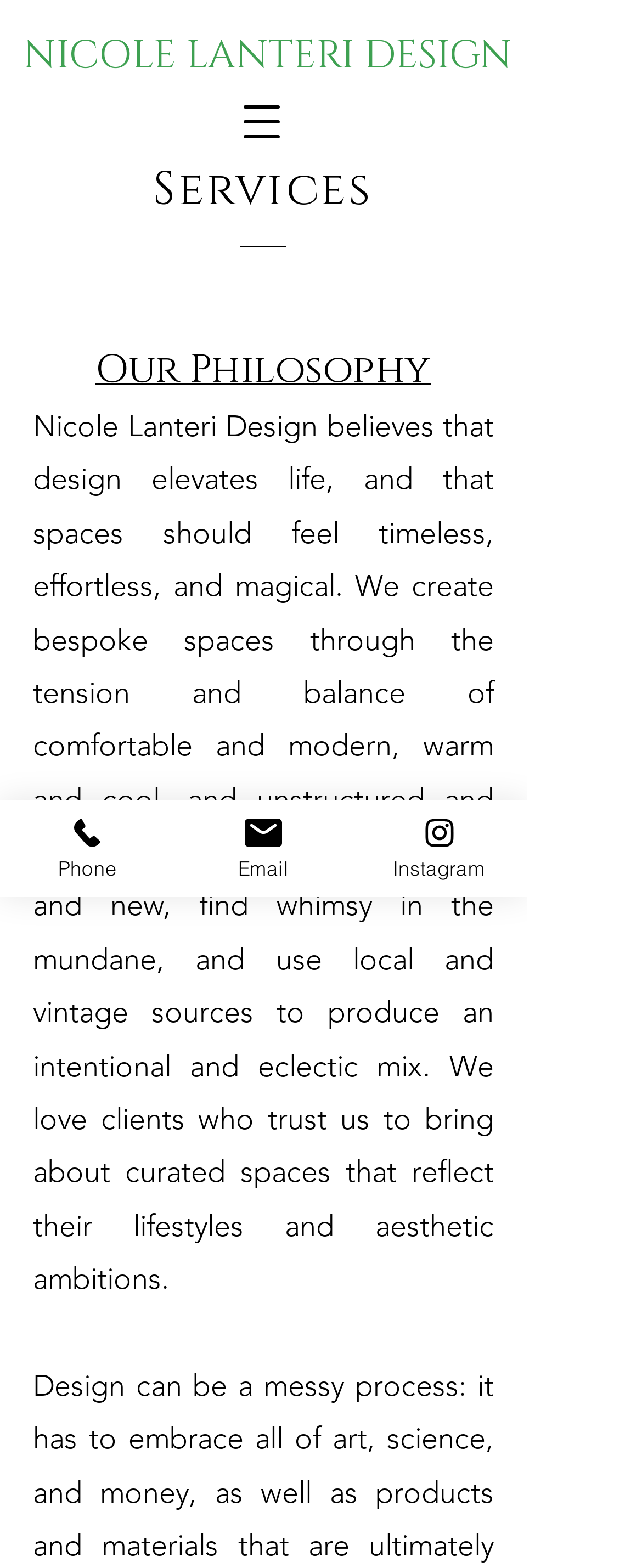How many paragraphs of text are there?
Answer the question with as much detail as possible.

I counted the number of paragraphs of text by looking at the StaticText elements. I found two paragraphs: one with the text 'Our Philosophy' and another with a longer text describing the design philosophy.